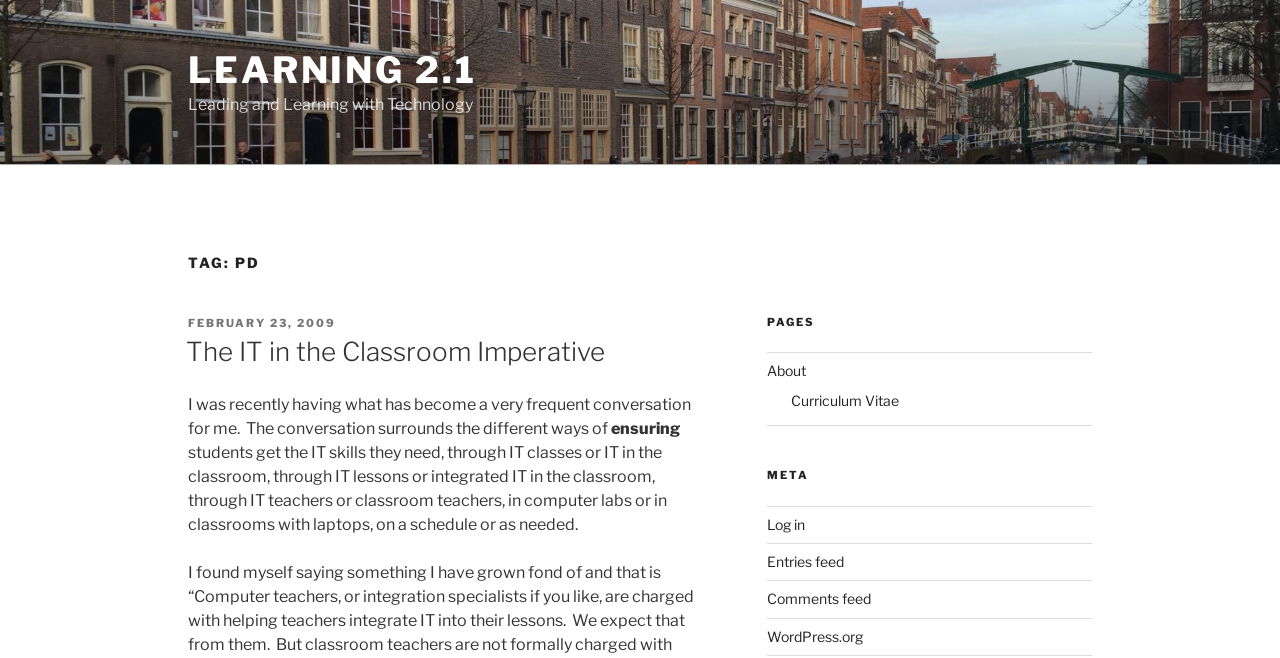Indicate the bounding box coordinates of the clickable region to achieve the following instruction: "View The IT in the Classroom Imperative."

[0.145, 0.511, 0.473, 0.558]